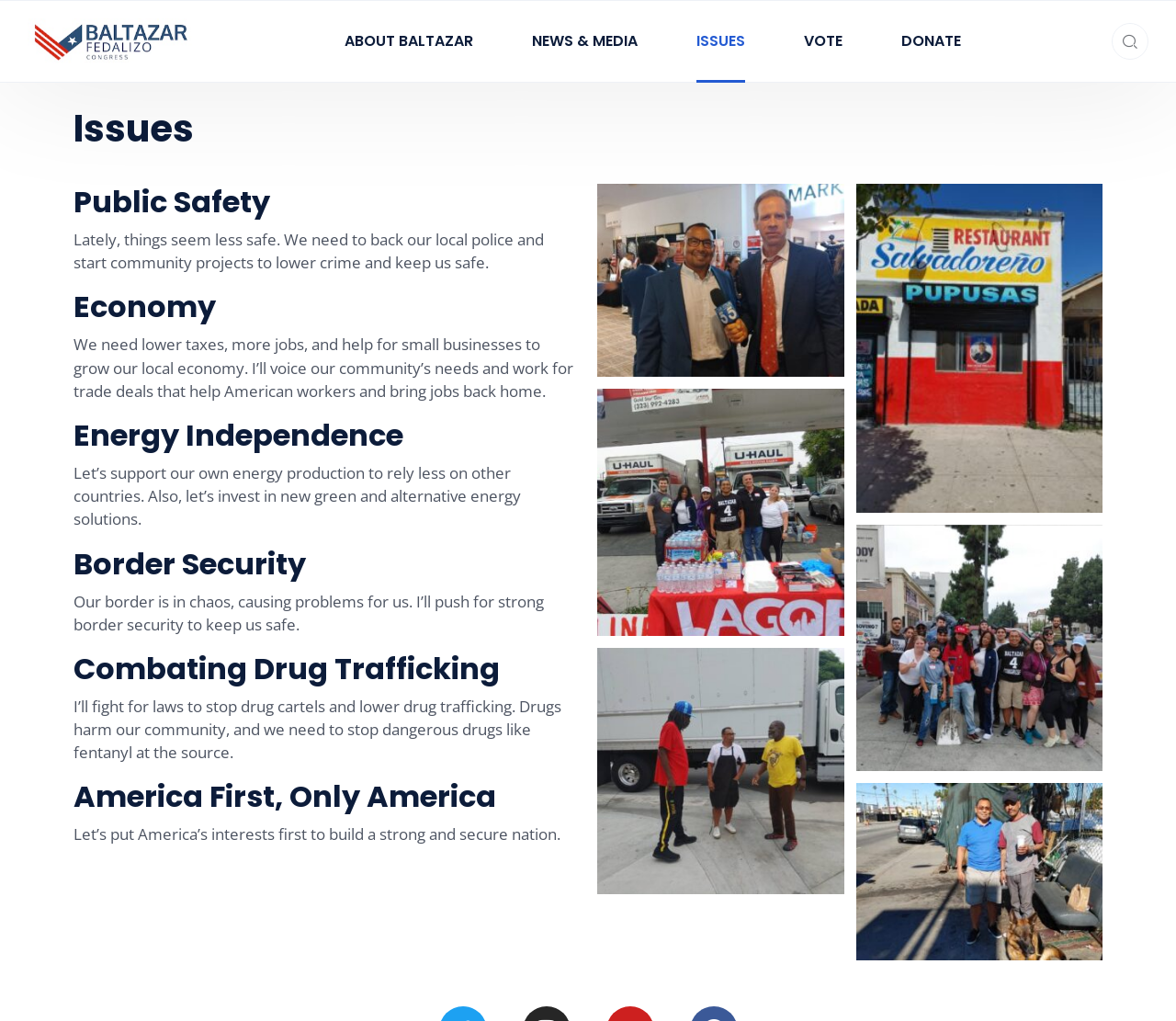From the image, can you give a detailed response to the question below:
What is the purpose of the search box?

The search box is located at the top right corner of the webpage, and its purpose is to allow users to search for specific content within the webpage, making it easier for them to find relevant information.